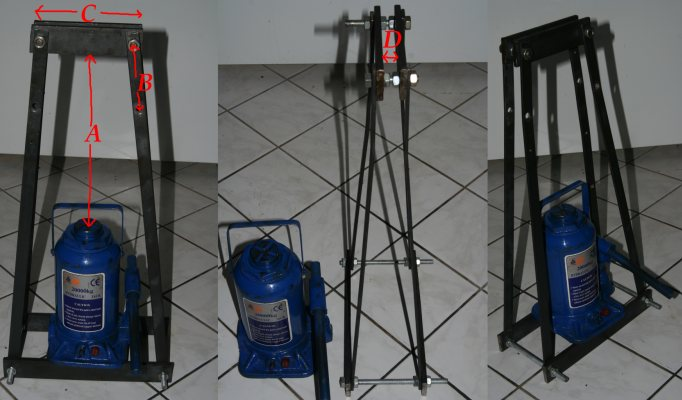What type of project is the hydraulic jack designed for?
Using the image, answer in one word or phrase.

Construction project